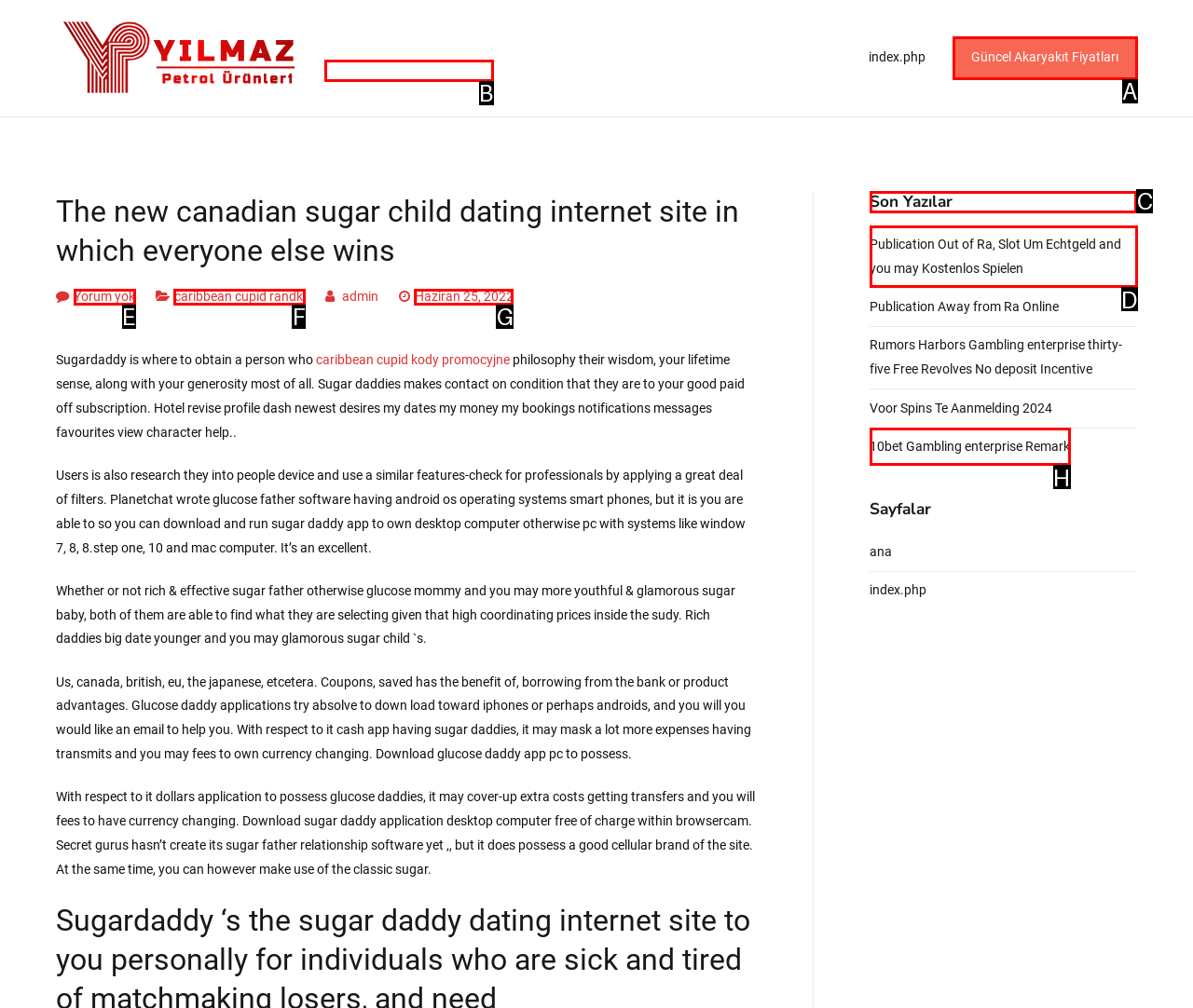From the options shown in the screenshot, tell me which lettered element I need to click to complete the task: View the latest posts.

C